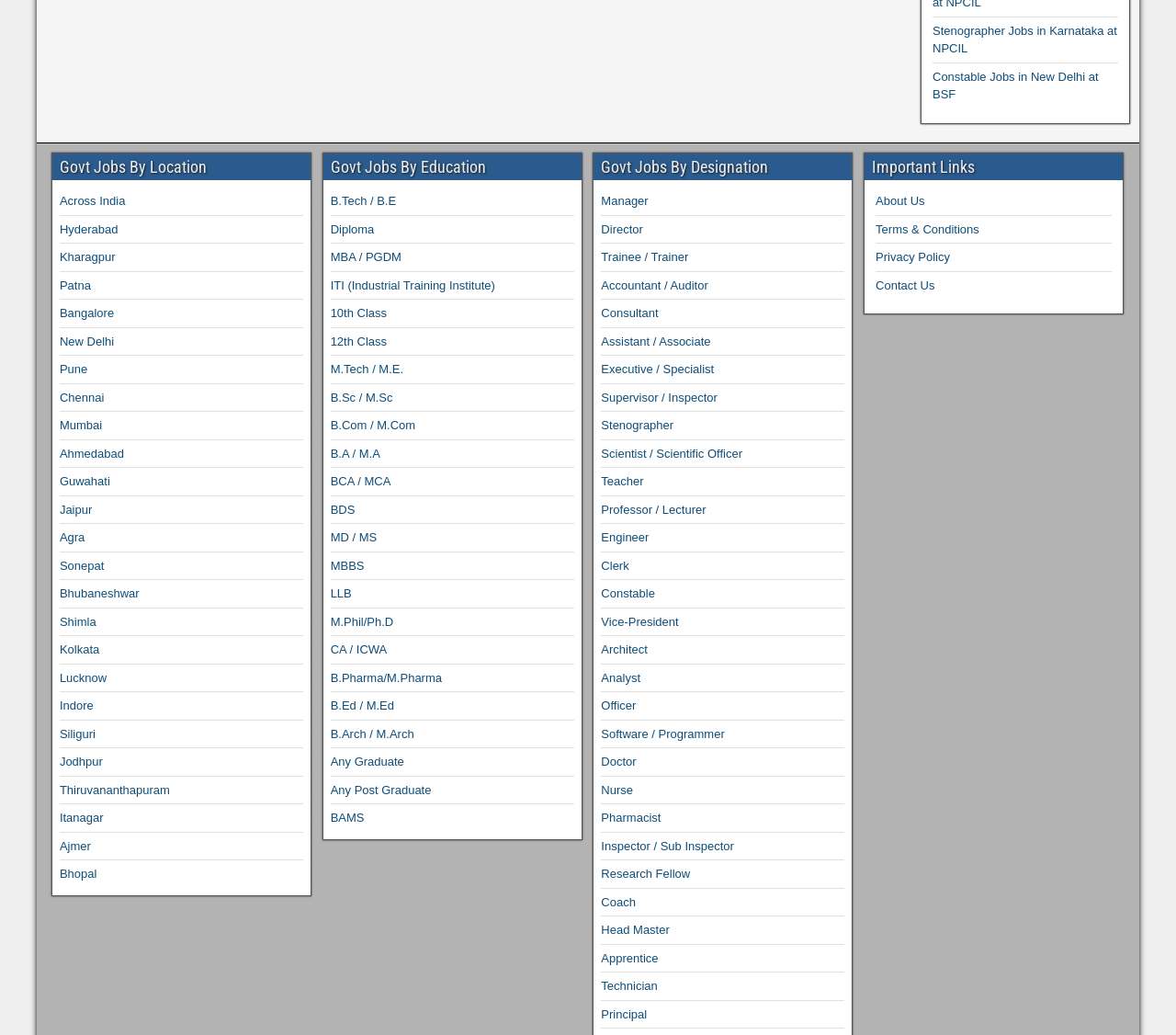Can I find a government job related to software development on this webpage?
Look at the image and respond with a single word or a short phrase.

Yes